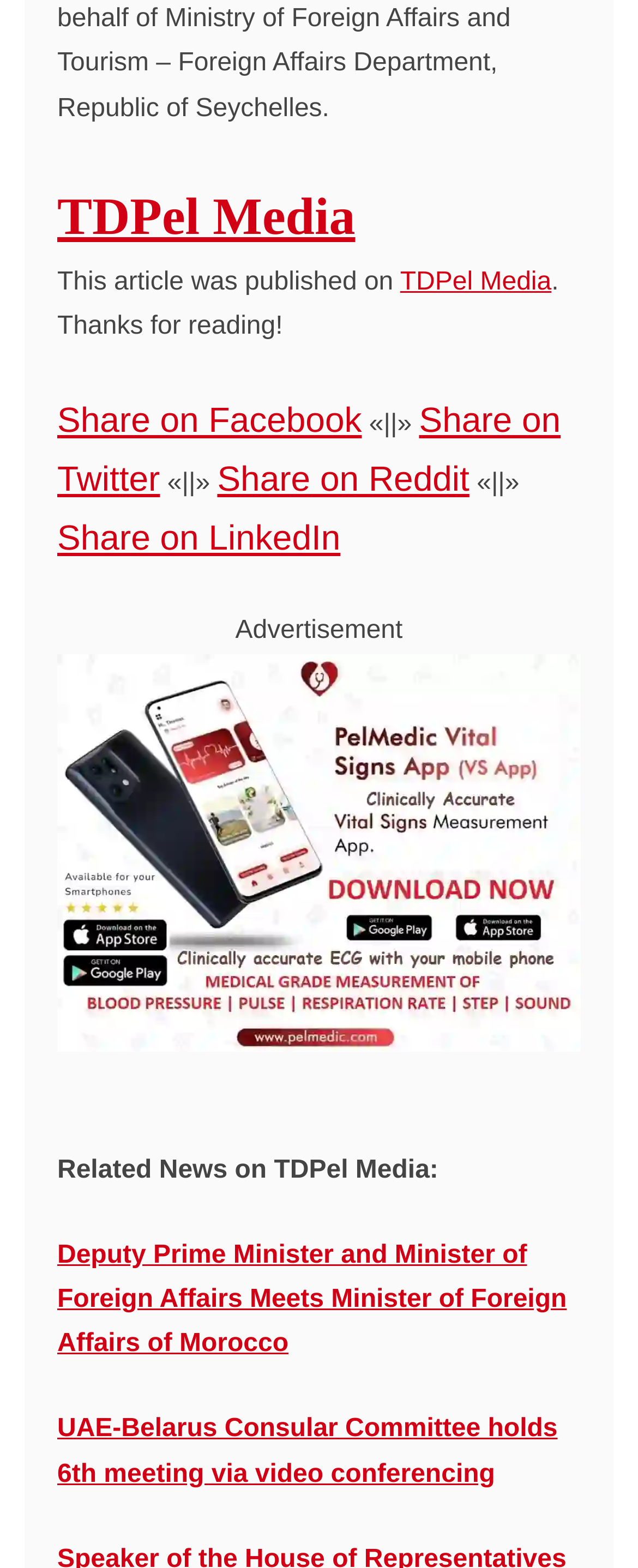Identify the bounding box coordinates of the clickable region necessary to fulfill the following instruction: "Read related news on Deputy Prime Minister and Minister of Foreign Affairs Meets Minister of Foreign Affairs of Morocco". The bounding box coordinates should be four float numbers between 0 and 1, i.e., [left, top, right, bottom].

[0.09, 0.792, 0.888, 0.866]